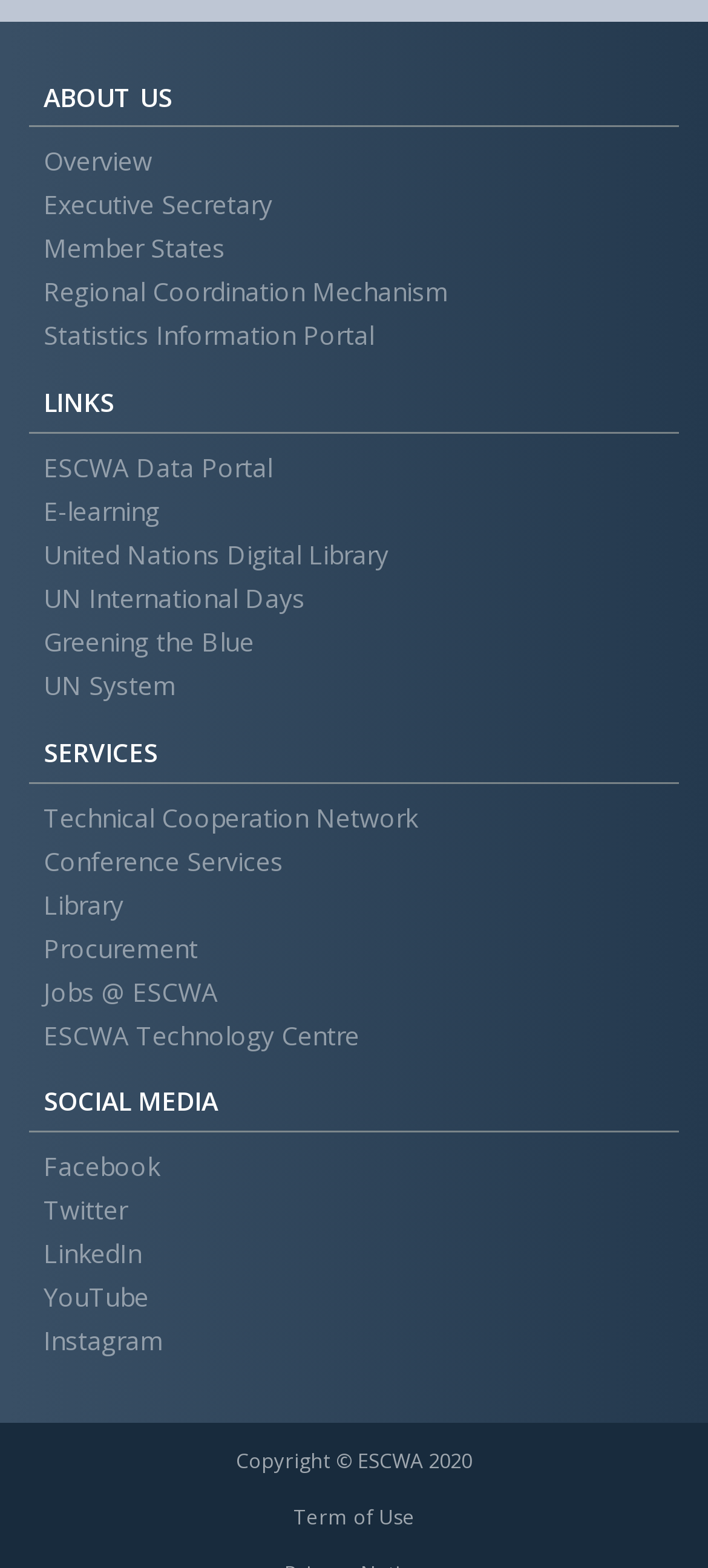Can you specify the bounding box coordinates for the region that should be clicked to fulfill this instruction: "View the overview of the organization".

[0.041, 0.09, 0.959, 0.117]